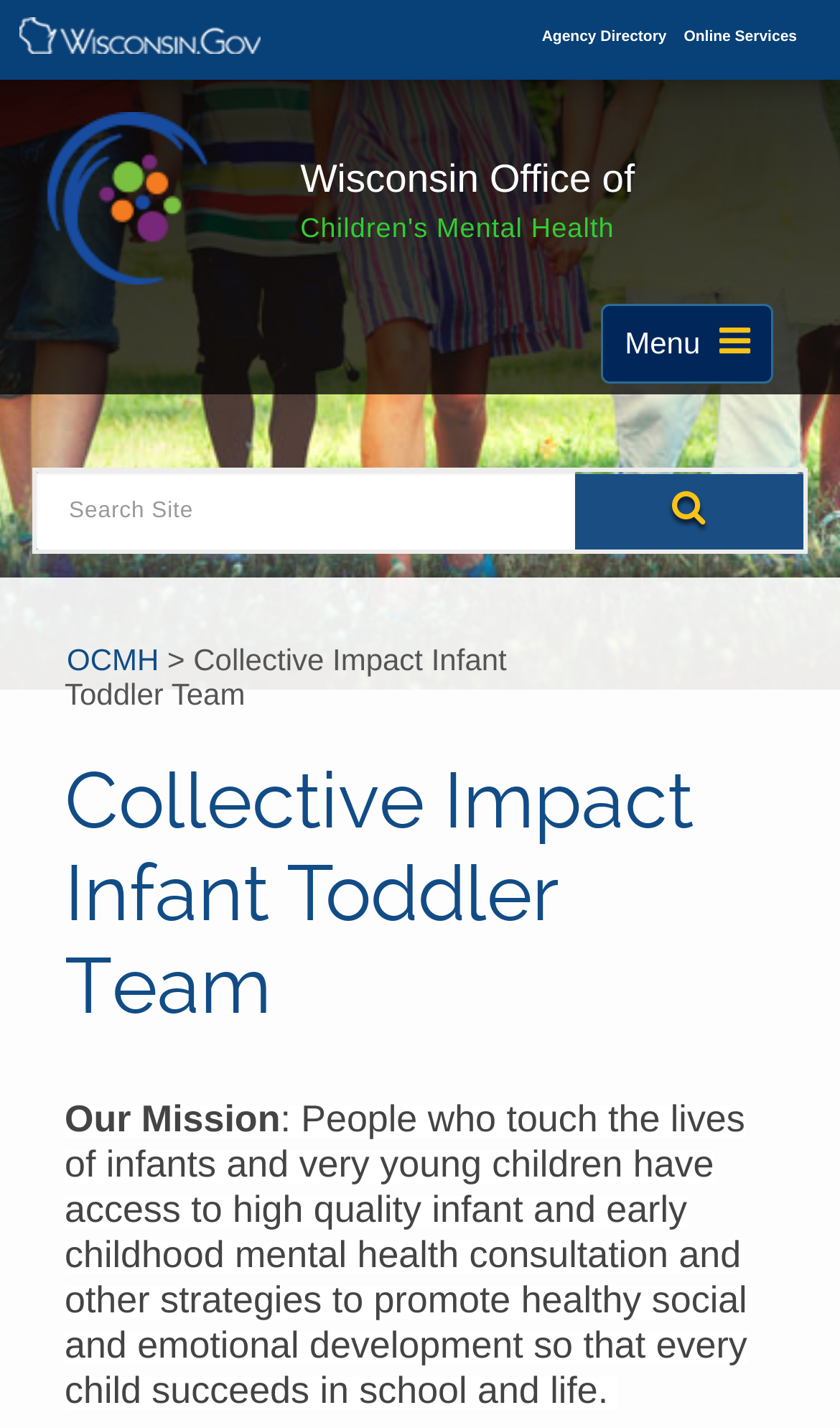Identify the bounding box coordinates for the UI element that matches this description: "Agency Directory".

[0.645, 0.021, 0.799, 0.032]